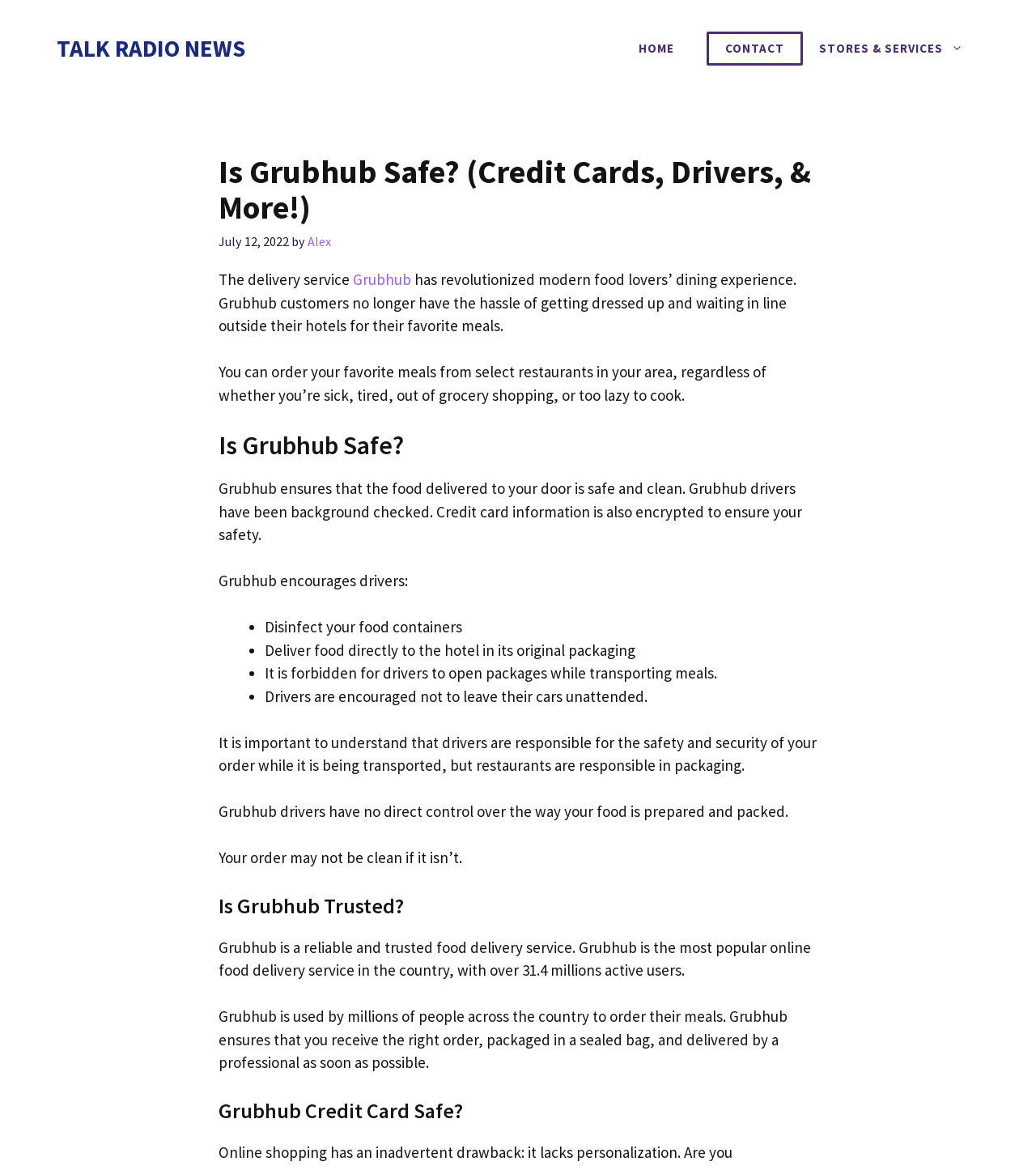Identify the bounding box for the element characterized by the following description: "Talk Radio News".

[0.055, 0.028, 0.237, 0.054]